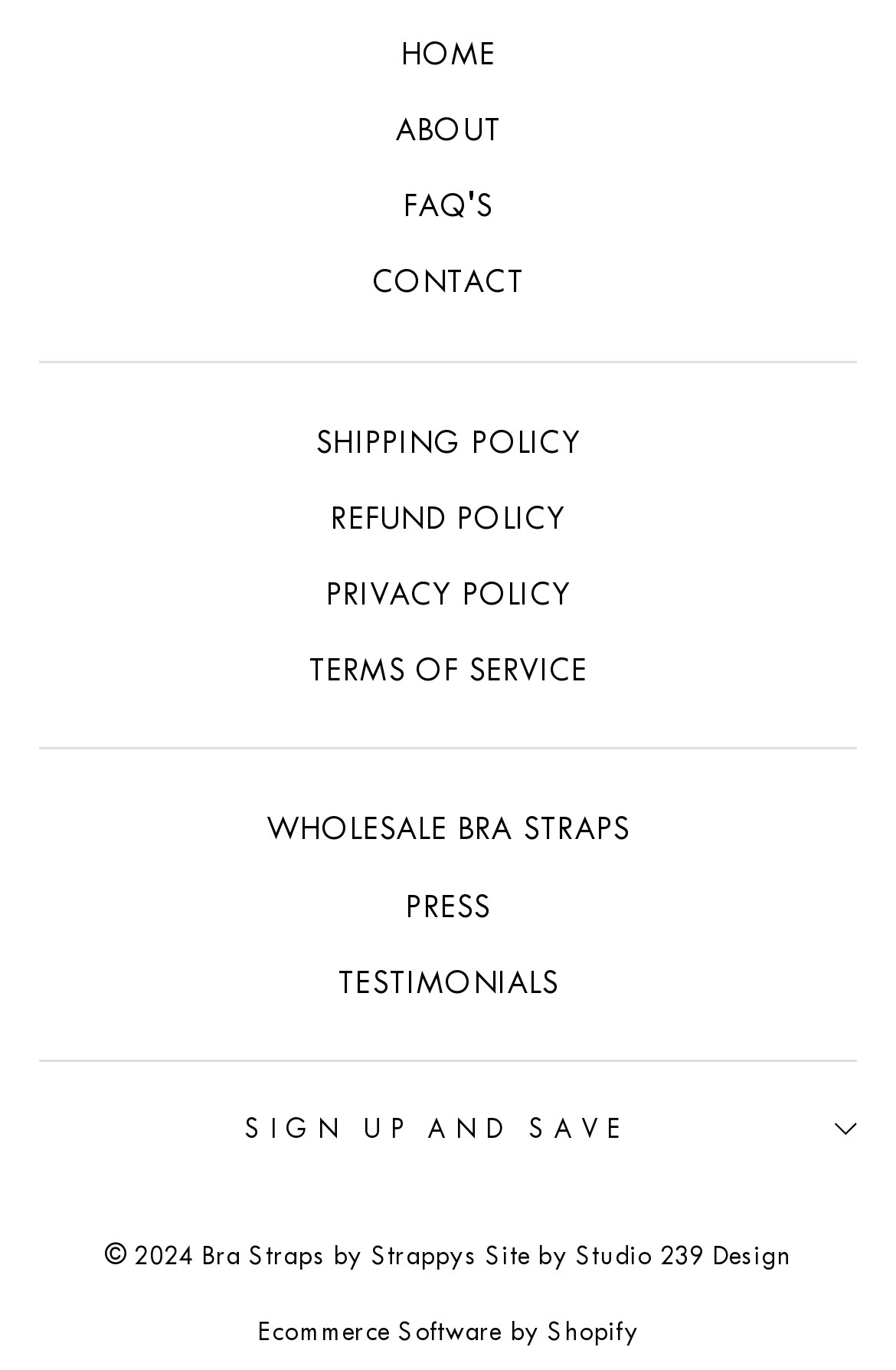Provide the bounding box coordinates of the UI element that matches the description: "ALL JOBS GOVT".

None